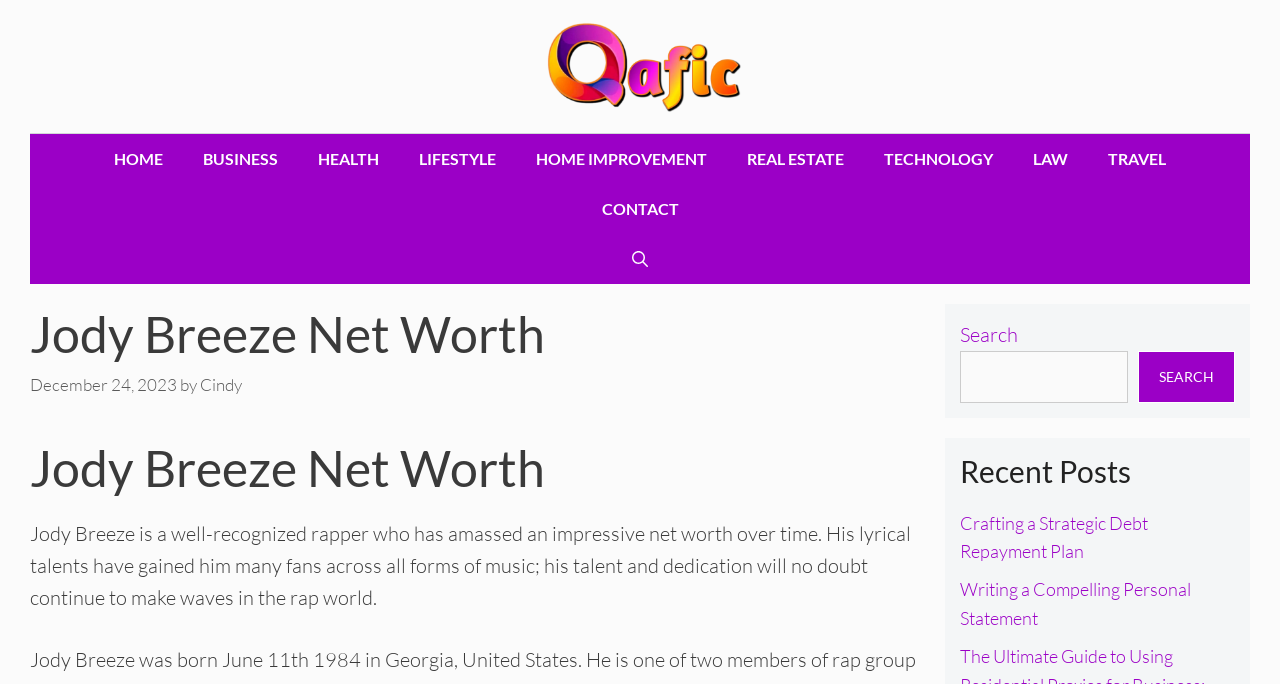Indicate the bounding box coordinates of the element that needs to be clicked to satisfy the following instruction: "Go to the HOME page". The coordinates should be four float numbers between 0 and 1, i.e., [left, top, right, bottom].

[0.073, 0.195, 0.143, 0.268]